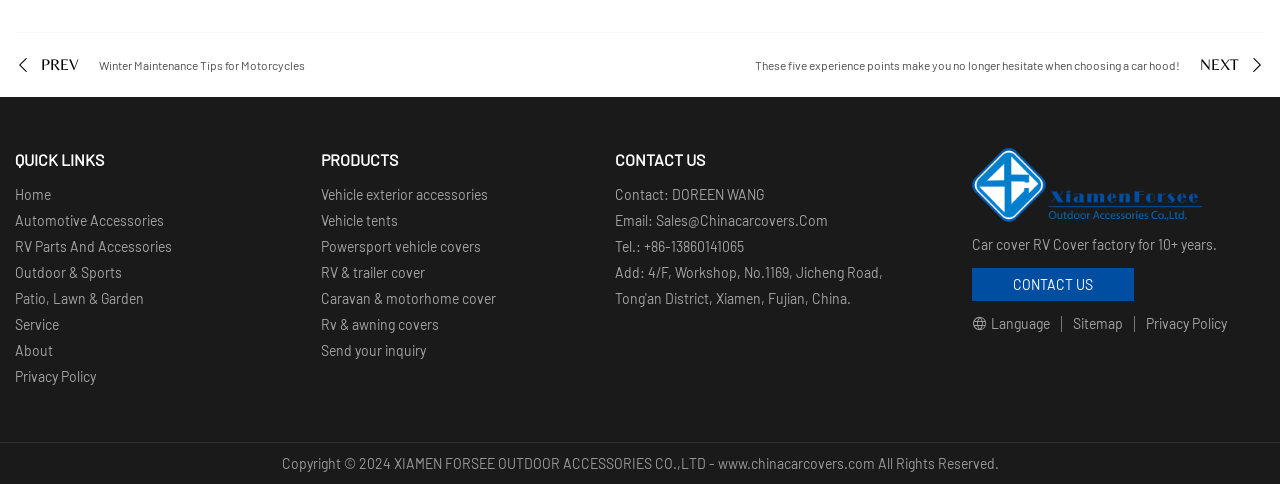What type of products are listed under QUICK LINKS?
From the image, respond with a single word or phrase.

Automotive Accessories